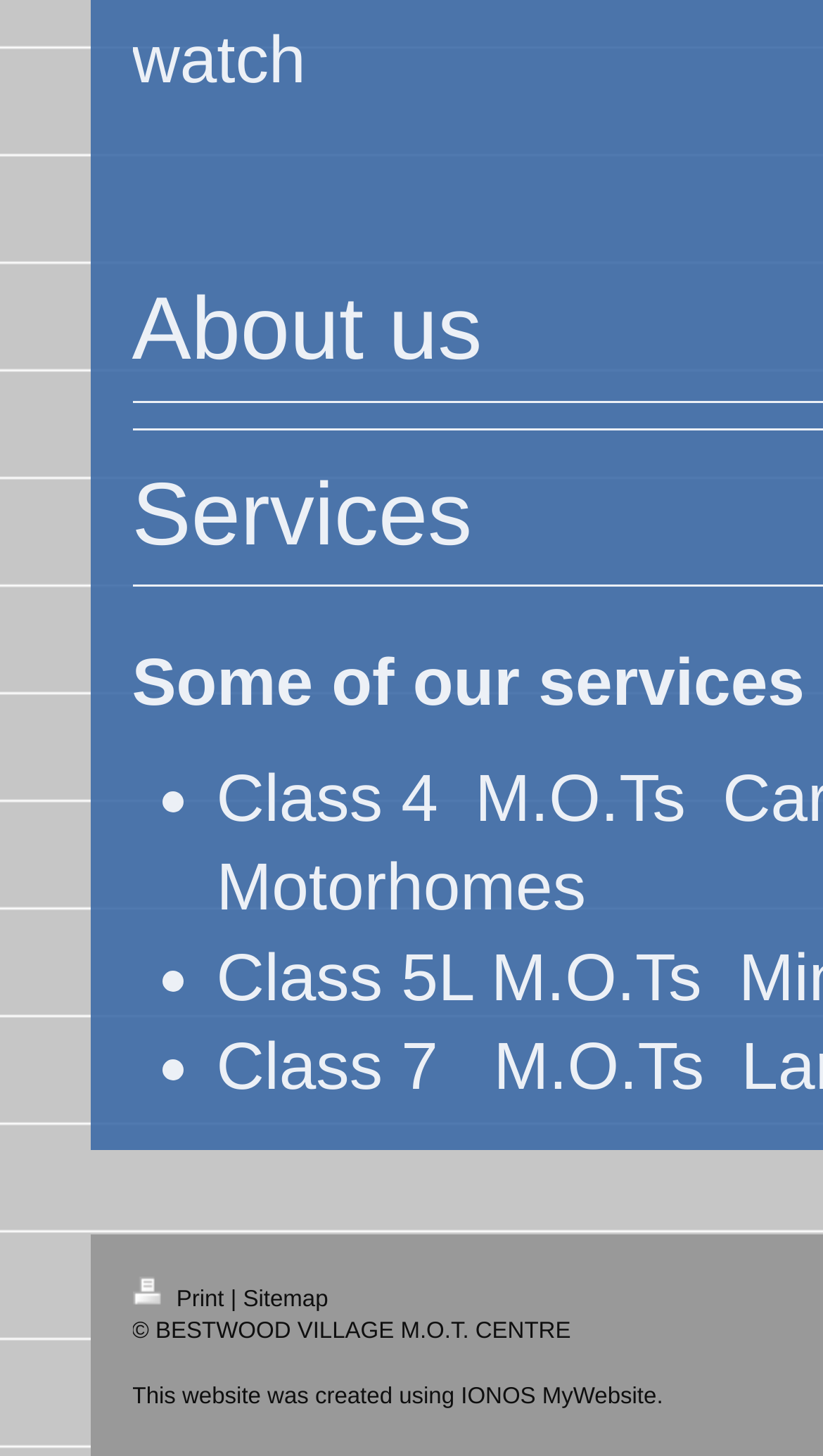Please determine the bounding box coordinates for the UI element described as: "Print".

[0.16, 0.884, 0.28, 0.901]